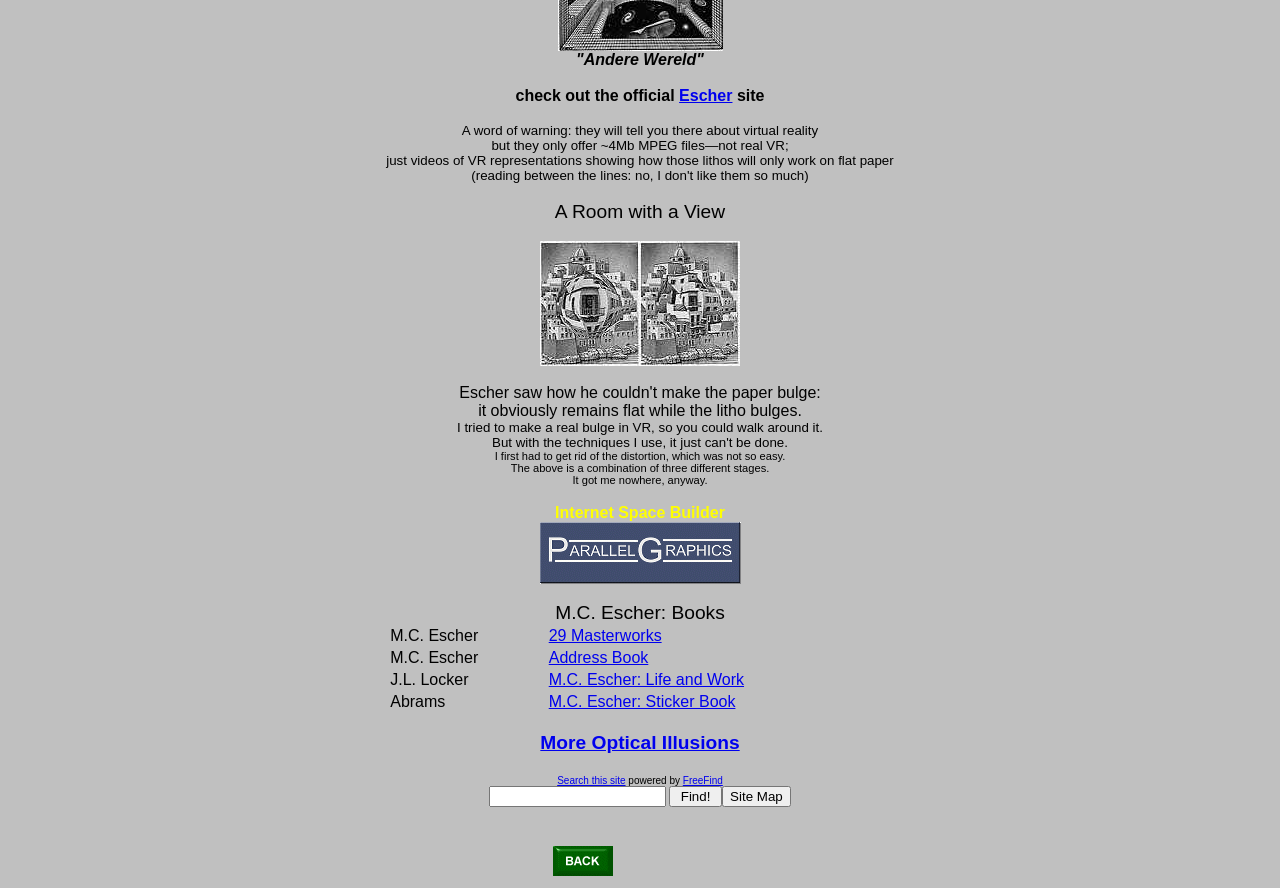Determine the bounding box coordinates of the section I need to click to execute the following instruction: "check out Parallel Graphics". Provide the coordinates as four float numbers between 0 and 1, i.e., [left, top, right, bottom].

[0.421, 0.642, 0.579, 0.661]